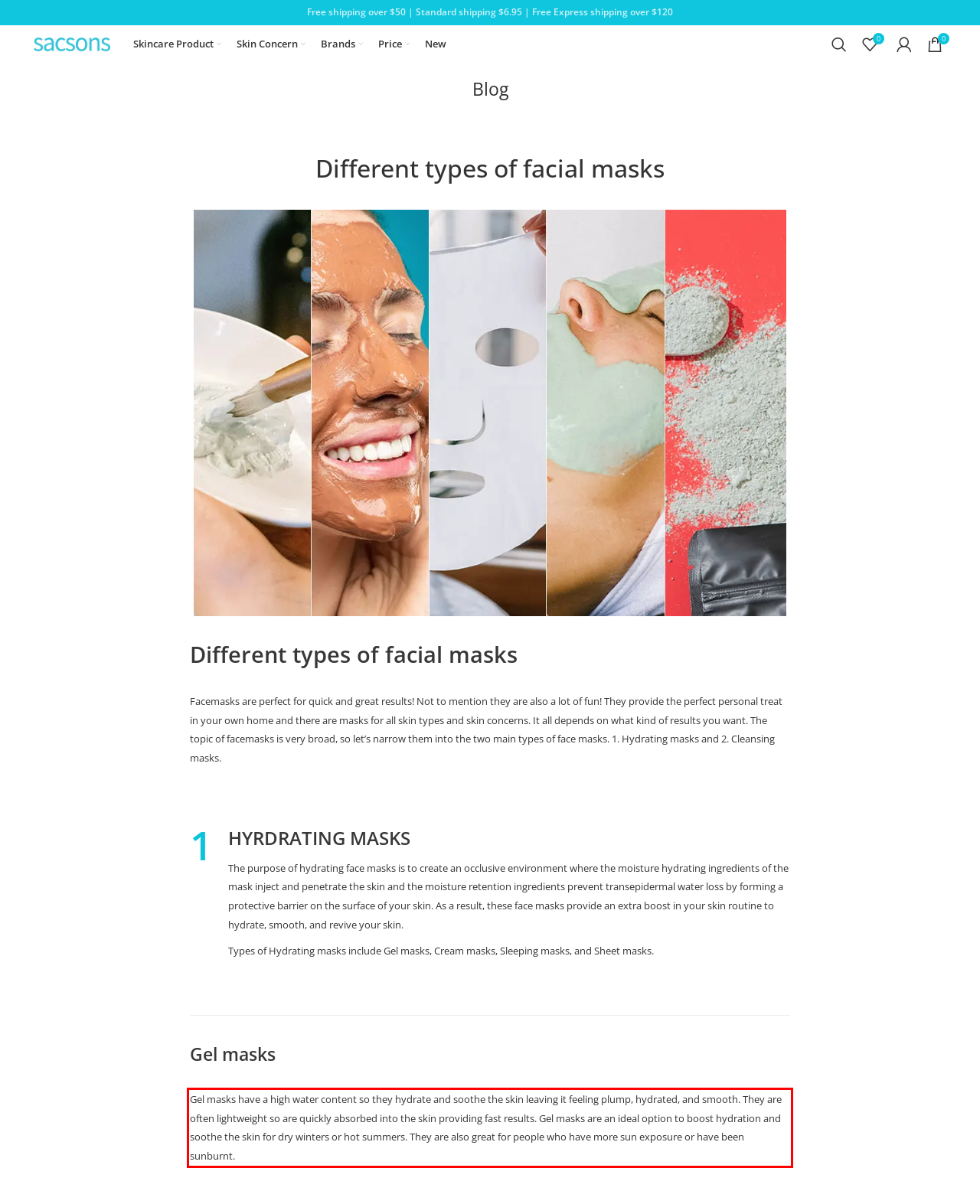You have a screenshot of a webpage with a red bounding box. Use OCR to generate the text contained within this red rectangle.

Gel masks have a high water content so they hydrate and soothe the skin leaving it feeling plump, hydrated, and smooth. They are often lightweight so are quickly absorbed into the skin providing fast results. Gel masks are an ideal option to boost hydration and soothe the skin for dry winters or hot summers. They are also great for people who have more sun exposure or have been sunburnt.